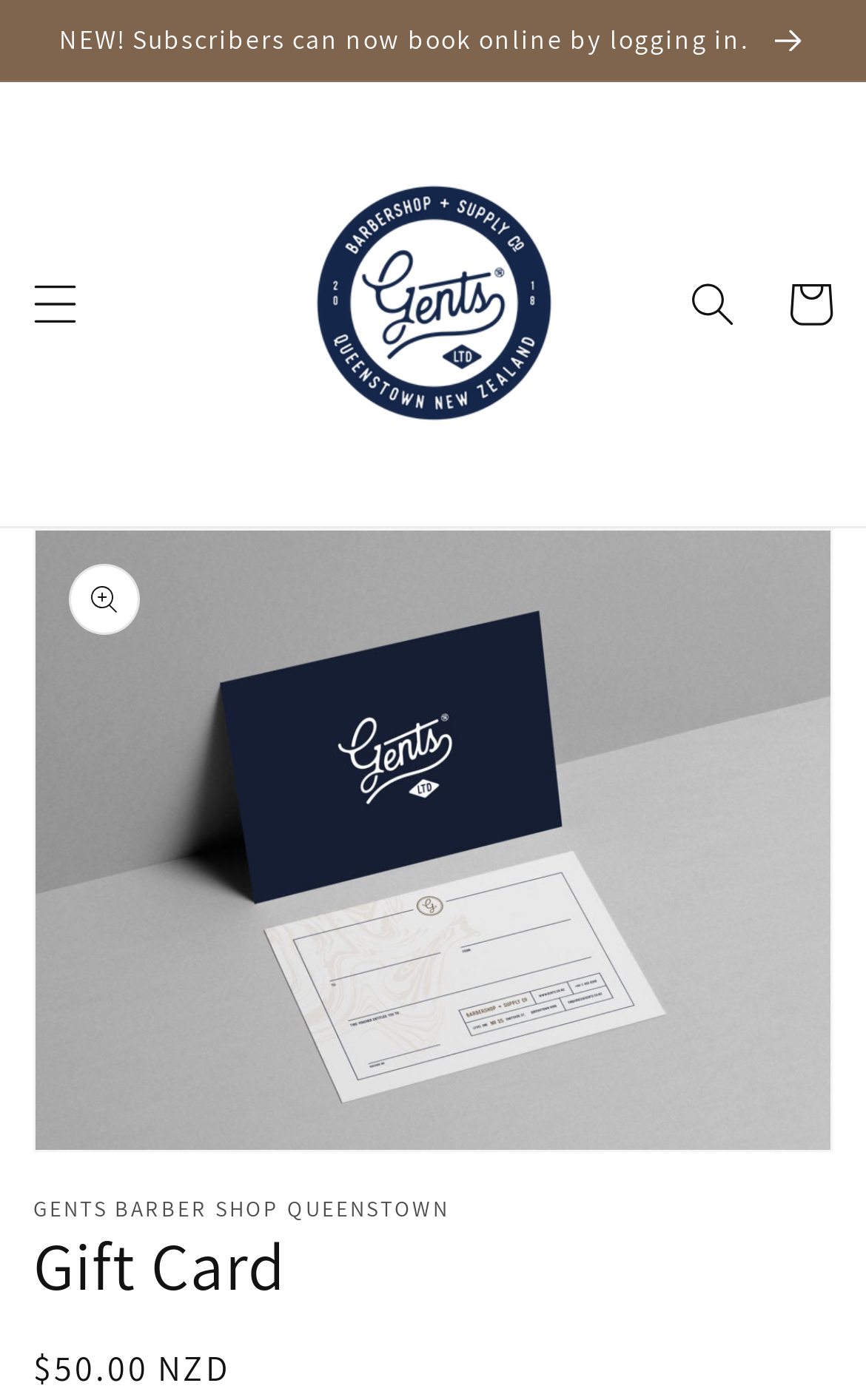What is the gift card for?
Based on the image, answer the question in a detailed manner.

I inferred the purpose of the gift card by looking at the webpage's content, which suggests that it is for special occasions such as birthdays, Christmas, and Fathers Day.